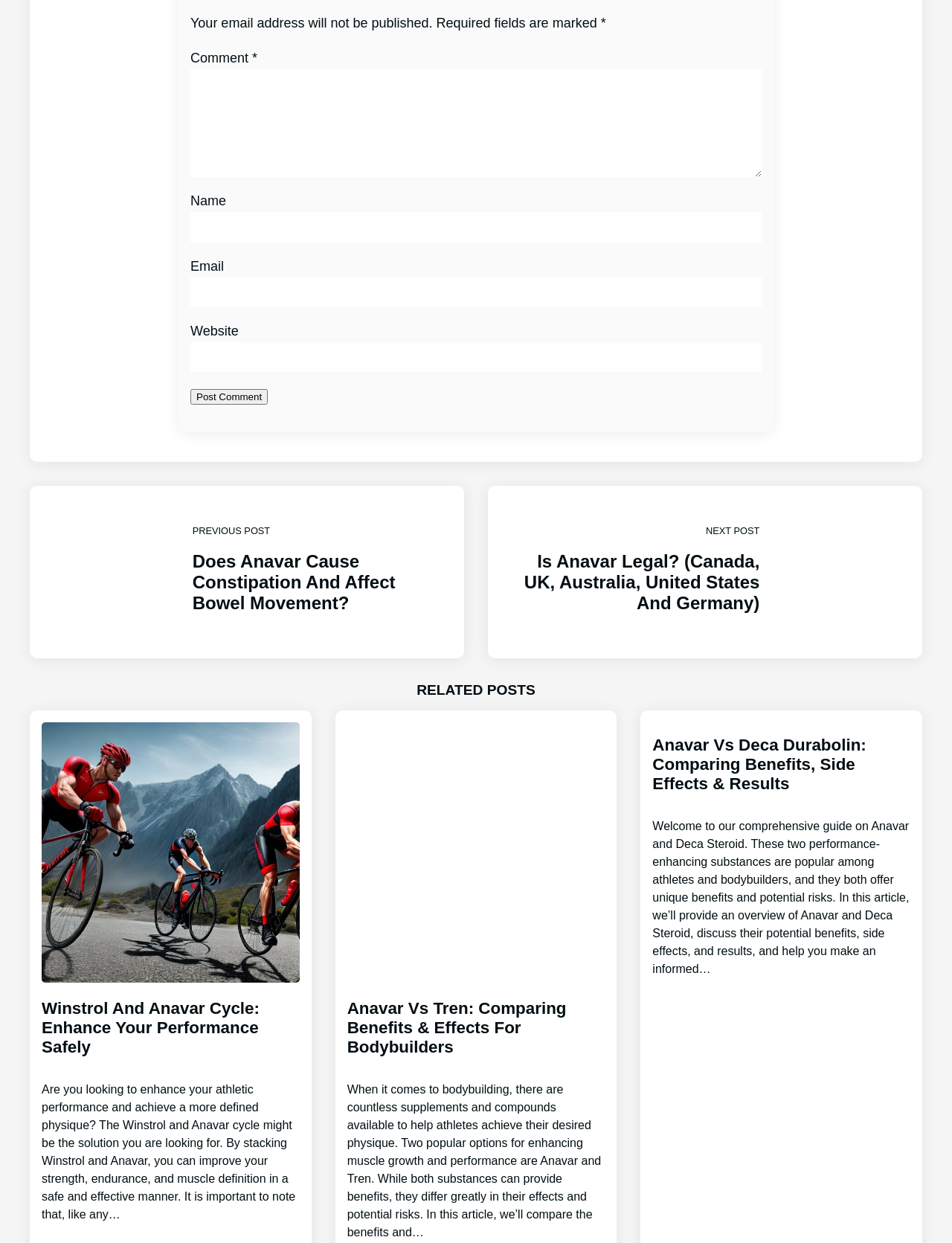Answer briefly with one word or phrase:
What is the purpose of the comment section?

Leave a comment